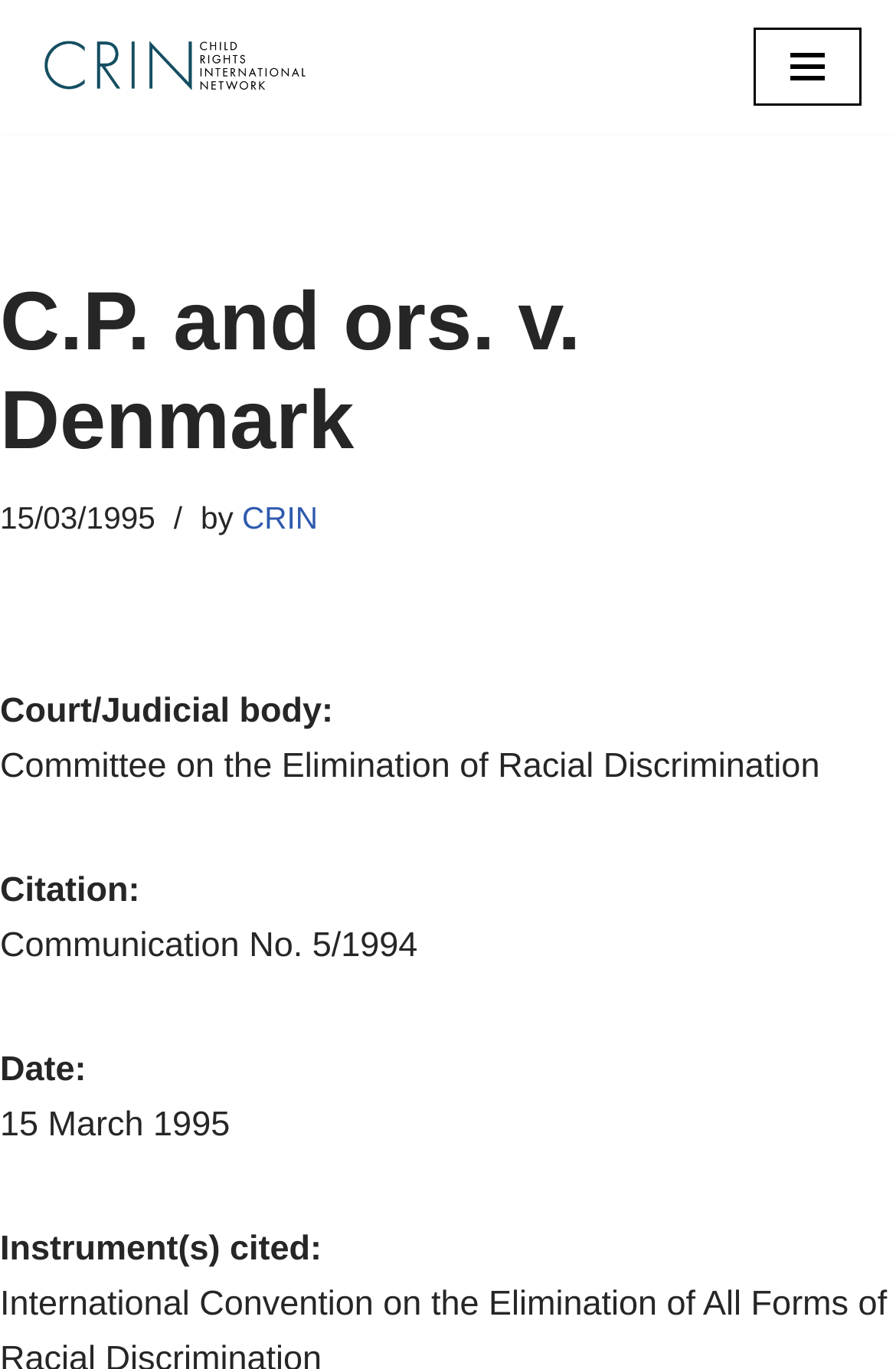Write an exhaustive caption that covers the webpage's main aspects.

The webpage is about a legal case, "C.P. and ors. v. Denmark", and is part of the CRIN Legal website. At the top left, there is a "Skip to content" link, followed by the CRIN Legal logo, which is a link. On the top right, there is a navigation menu button.

Below the navigation menu button, the main content of the webpage begins. The title of the case, "C.P. and ors. v. Denmark", is displayed as a heading. Underneath the title, there is a time element showing the date "15/03/1995". The text "by" is displayed next to the date, followed by a link to "CRIN".

Further down, there are several sections of text, each with a label and a corresponding value. The first section is labeled "Court/Judicial body:" and has the value "Committee on the Elimination of Racial Discrimination". The next section is labeled "Citation:" and has the value "Communication No. 5/1994". The third section is labeled "Date:" and has the value "15 March 1995". The final section is labeled "Instrument(s) cited:" but does not have a corresponding value.